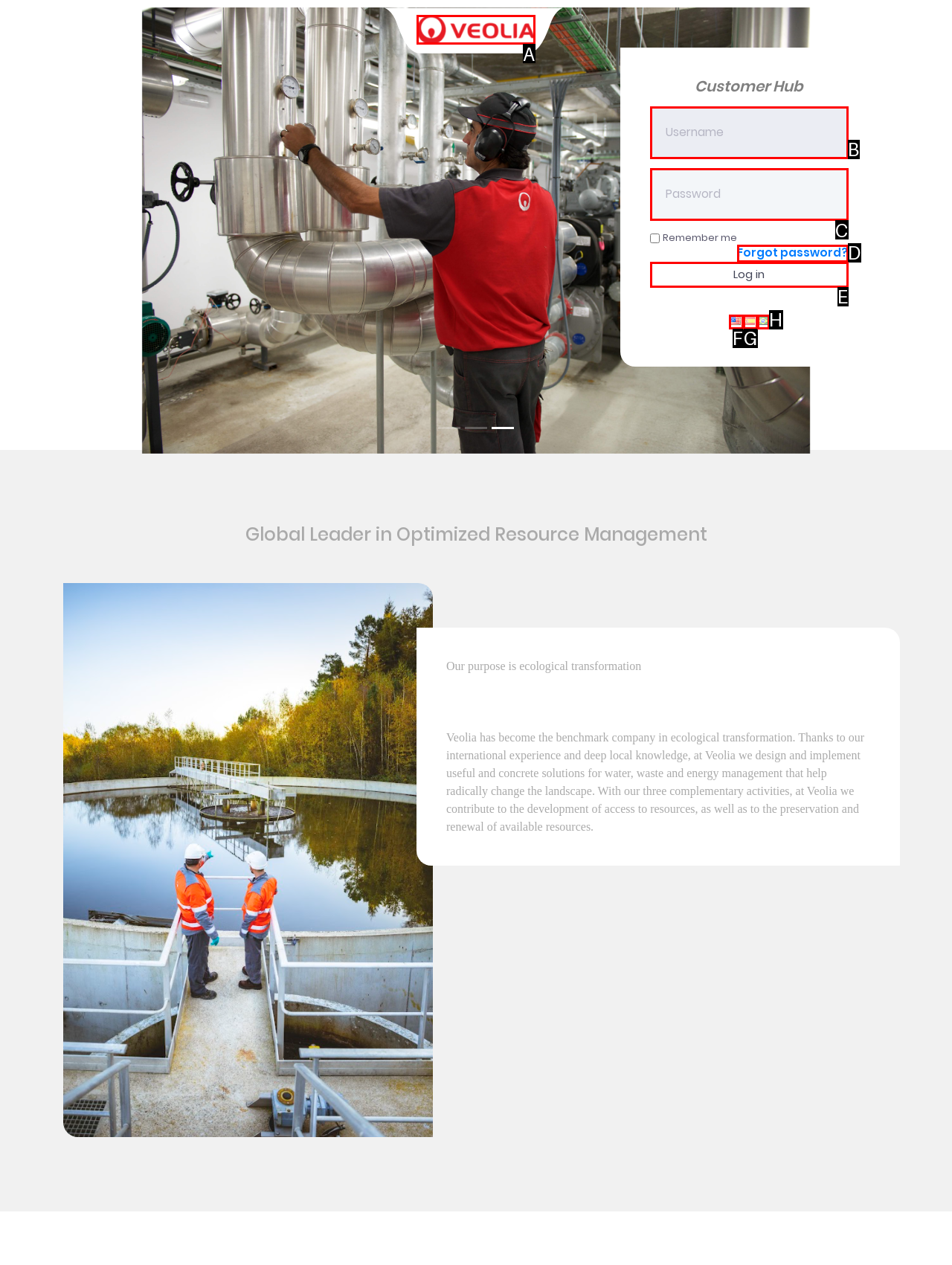Identify the correct lettered option to click in order to perform this task: Click the logo. Respond with the letter.

A